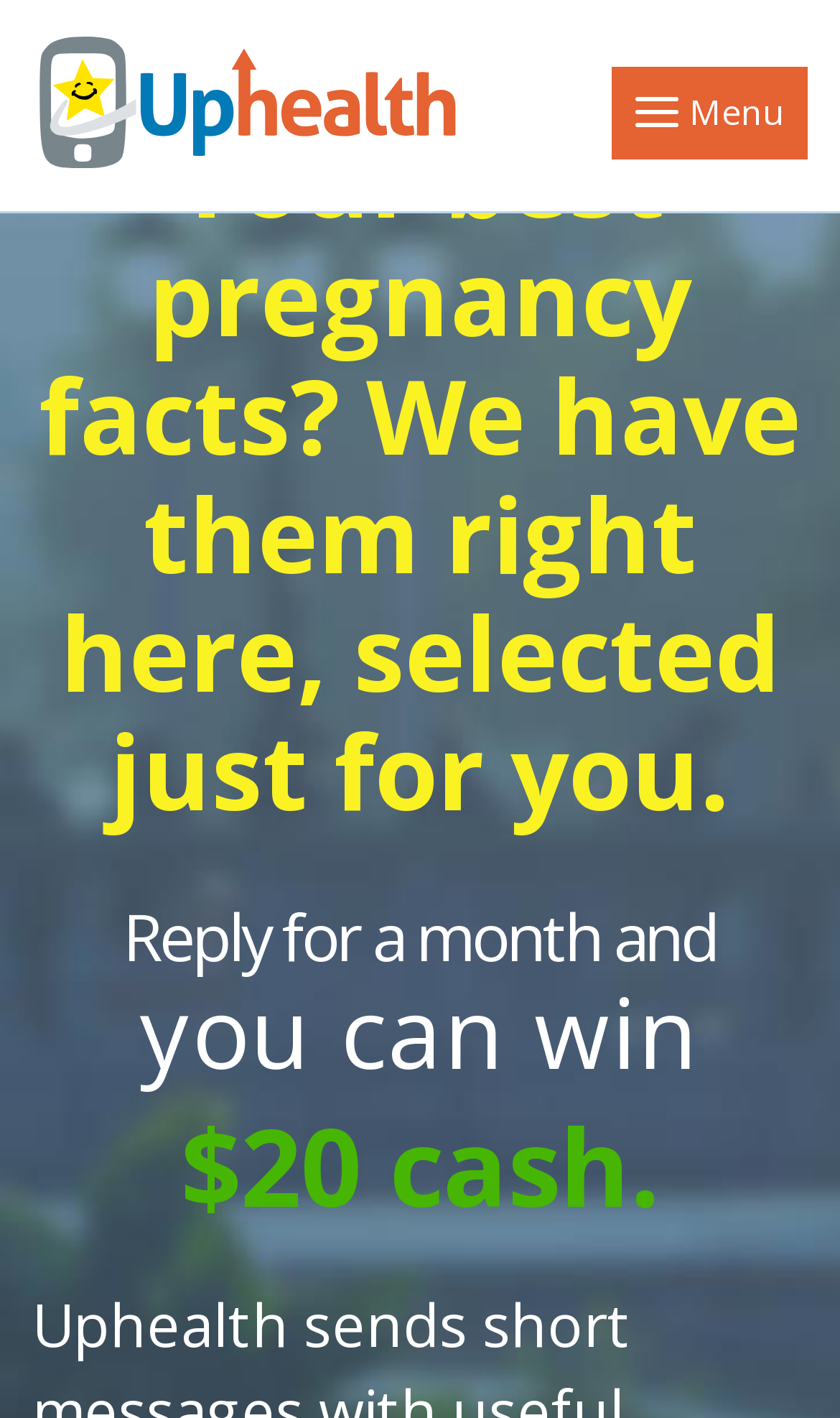Identify and provide the bounding box for the element described by: "Menu Toggle navigation".

[0.728, 0.047, 0.962, 0.112]